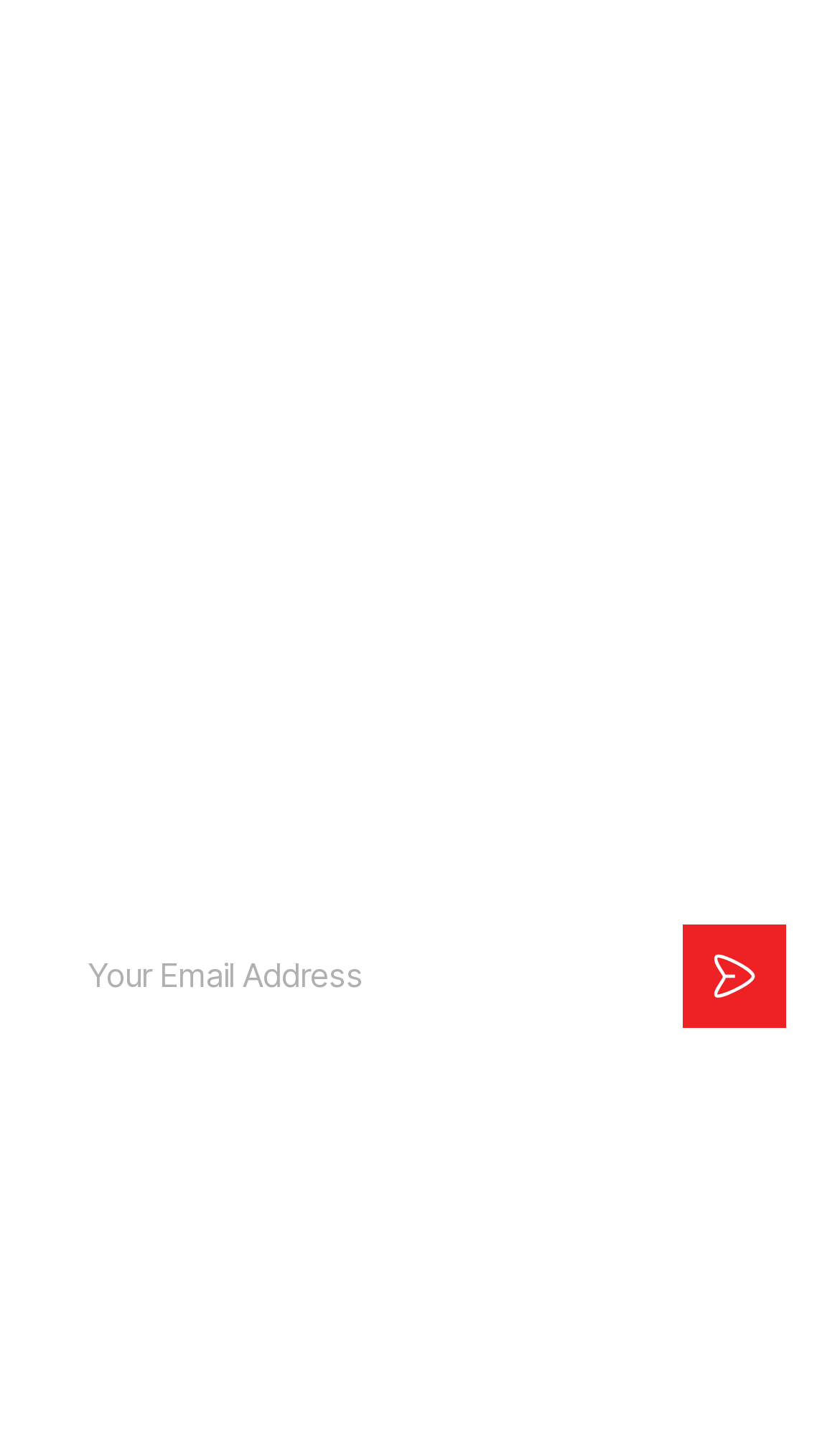Please answer the following question using a single word or phrase: 
What is the purpose of the 'Subscription Form'?

To sign up for newsletter